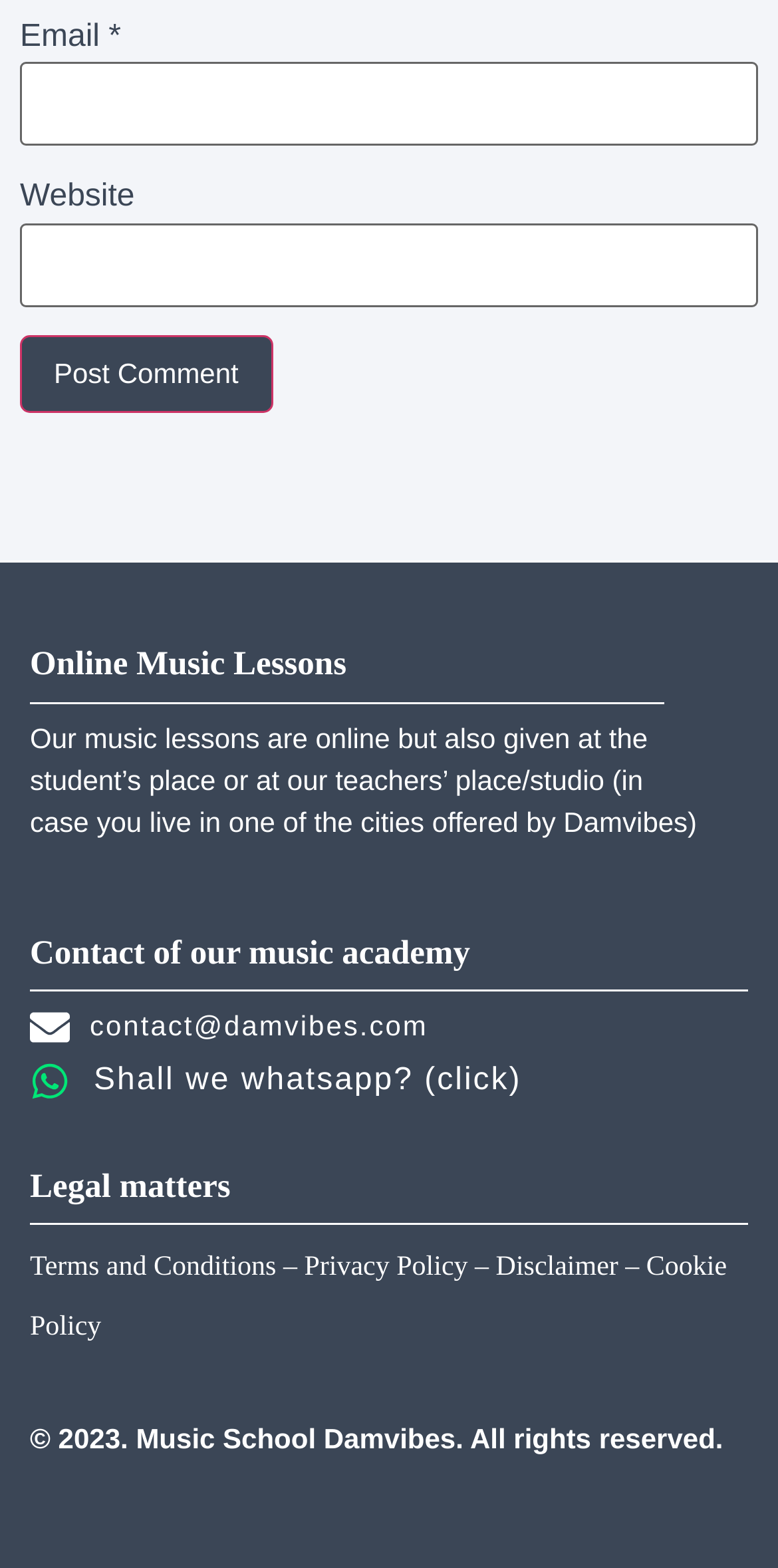How many links are there in the 'Legal matters' section?
Refer to the image and give a detailed response to the question.

The 'Legal matters' section contains four links: 'Terms and Conditions', 'Privacy Policy', 'Disclaimer', and 'Cookie Policy'.